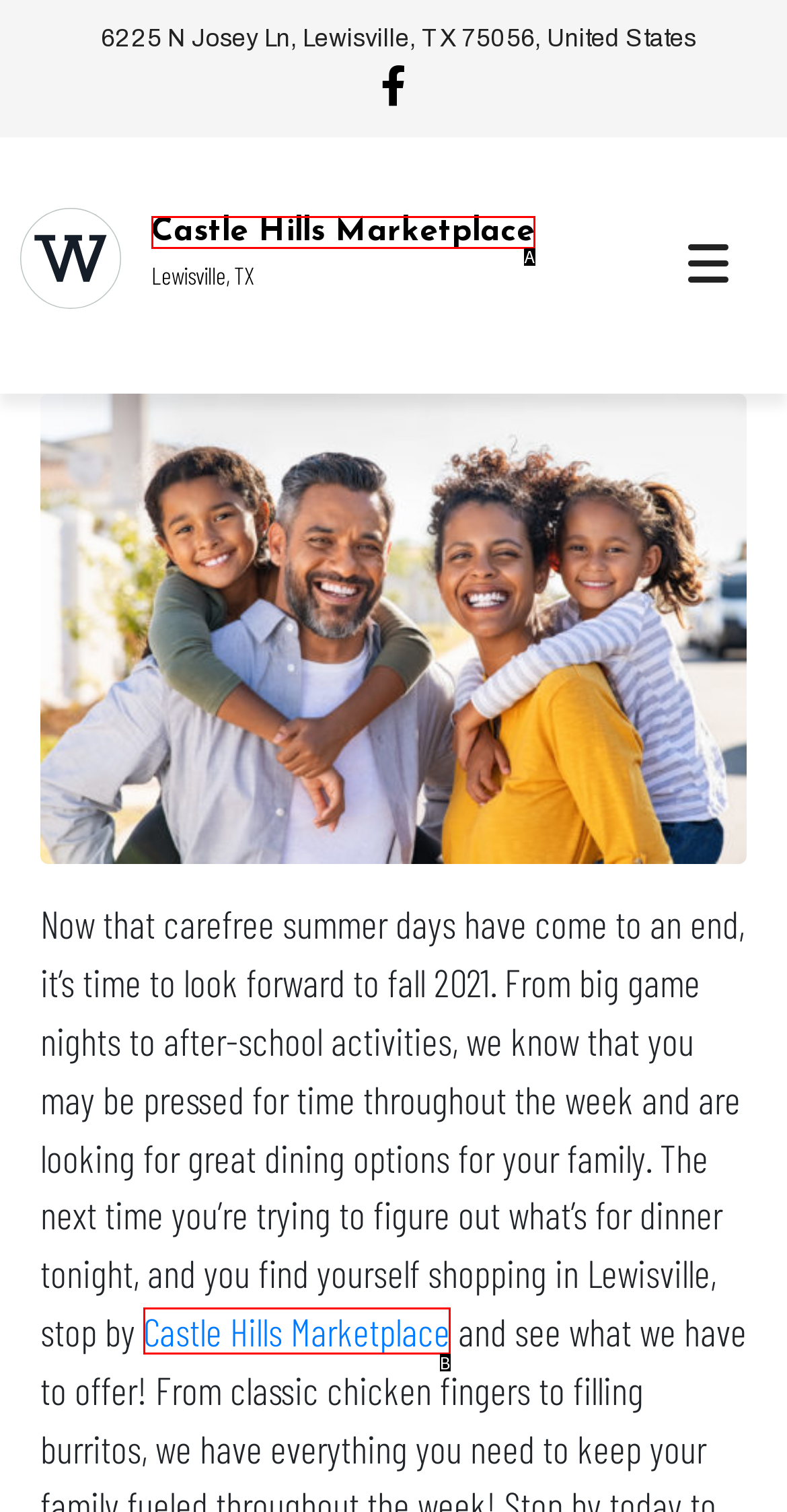Identify the option that corresponds to the description: Castle Hills Marketplace. Provide only the letter of the option directly.

A